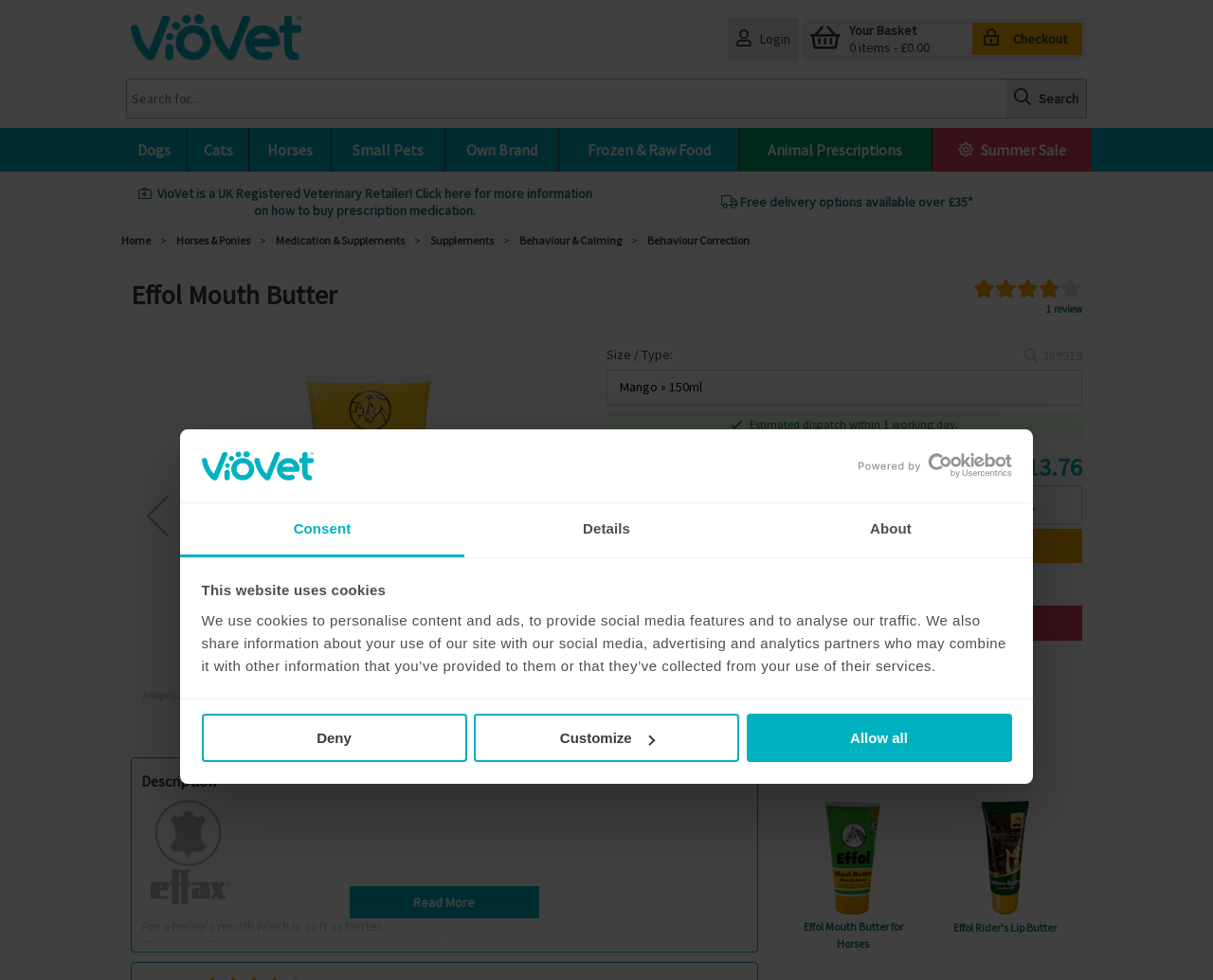Can you extract the headline from the webpage for me?

Effol Mouth Butter